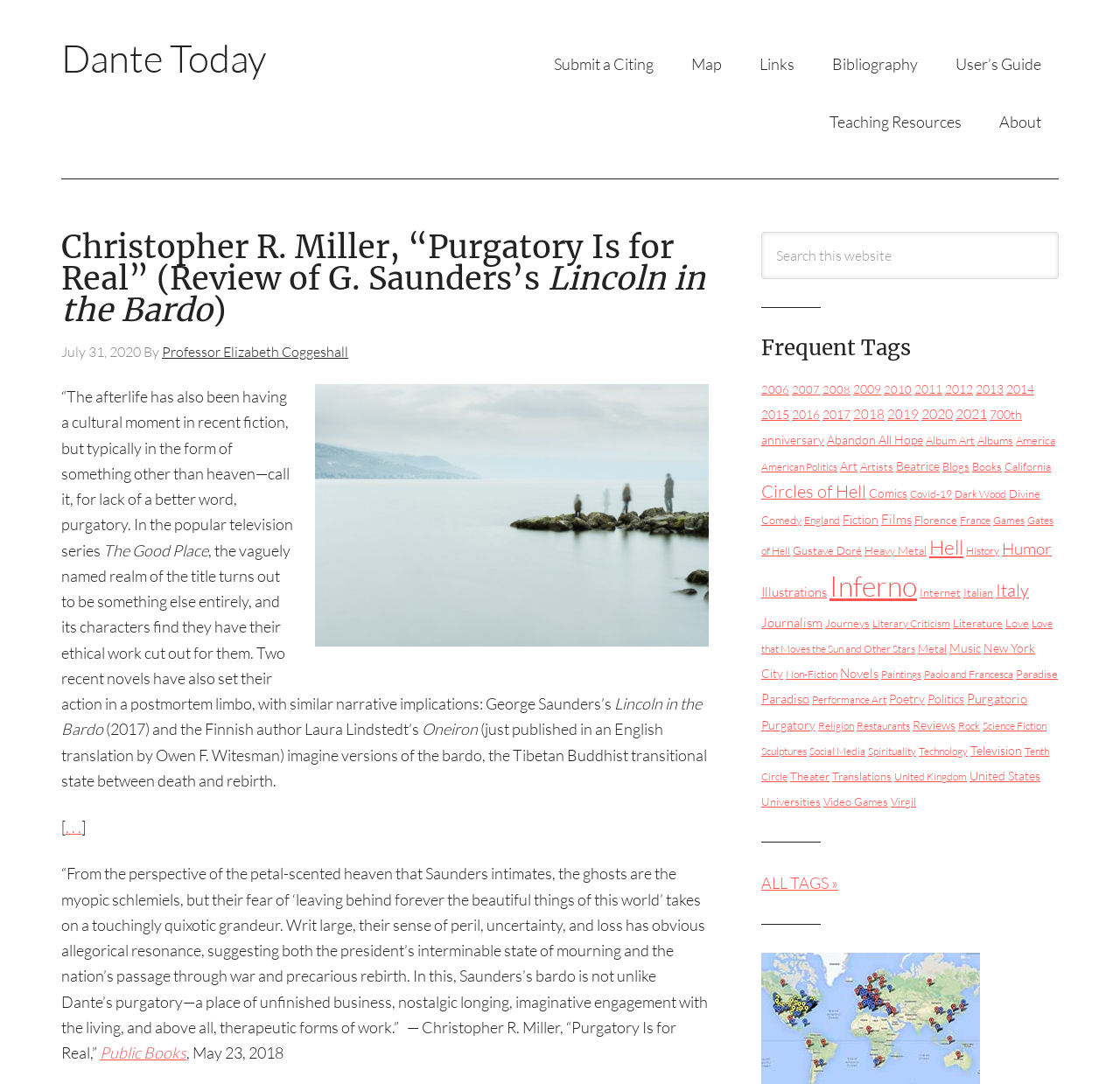Given the element description: "name="s" placeholder="Search this website"", predict the bounding box coordinates of this UI element. The coordinates must be four float numbers between 0 and 1, given as [left, top, right, bottom].

[0.68, 0.214, 0.945, 0.257]